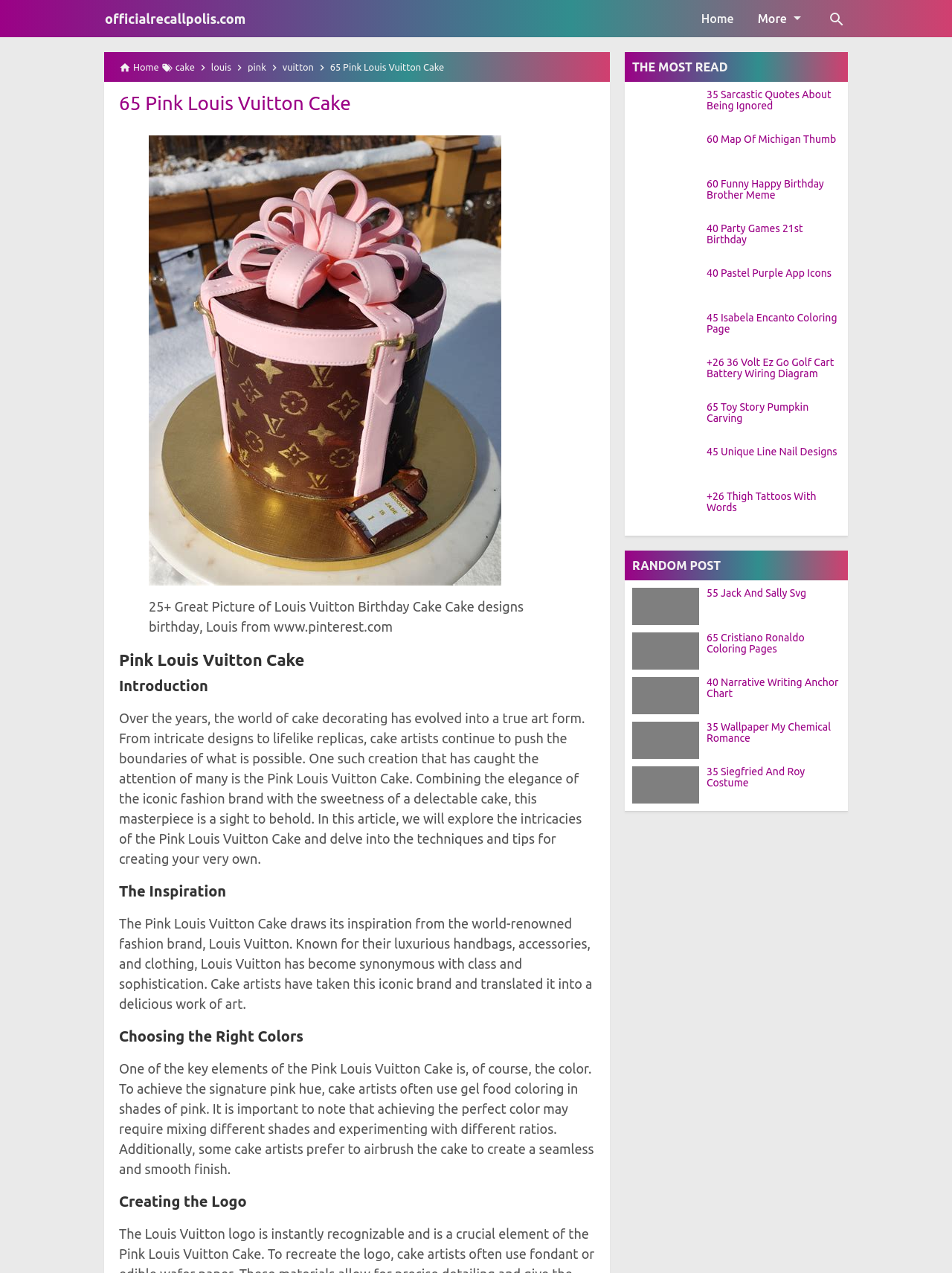Given the element description 45 Unique Line Nail Designs, identify the bounding box coordinates for the UI element on the webpage screenshot. The format should be (top-left x, top-left y, bottom-right x, bottom-right y), with values between 0 and 1.

[0.742, 0.351, 0.891, 0.36]